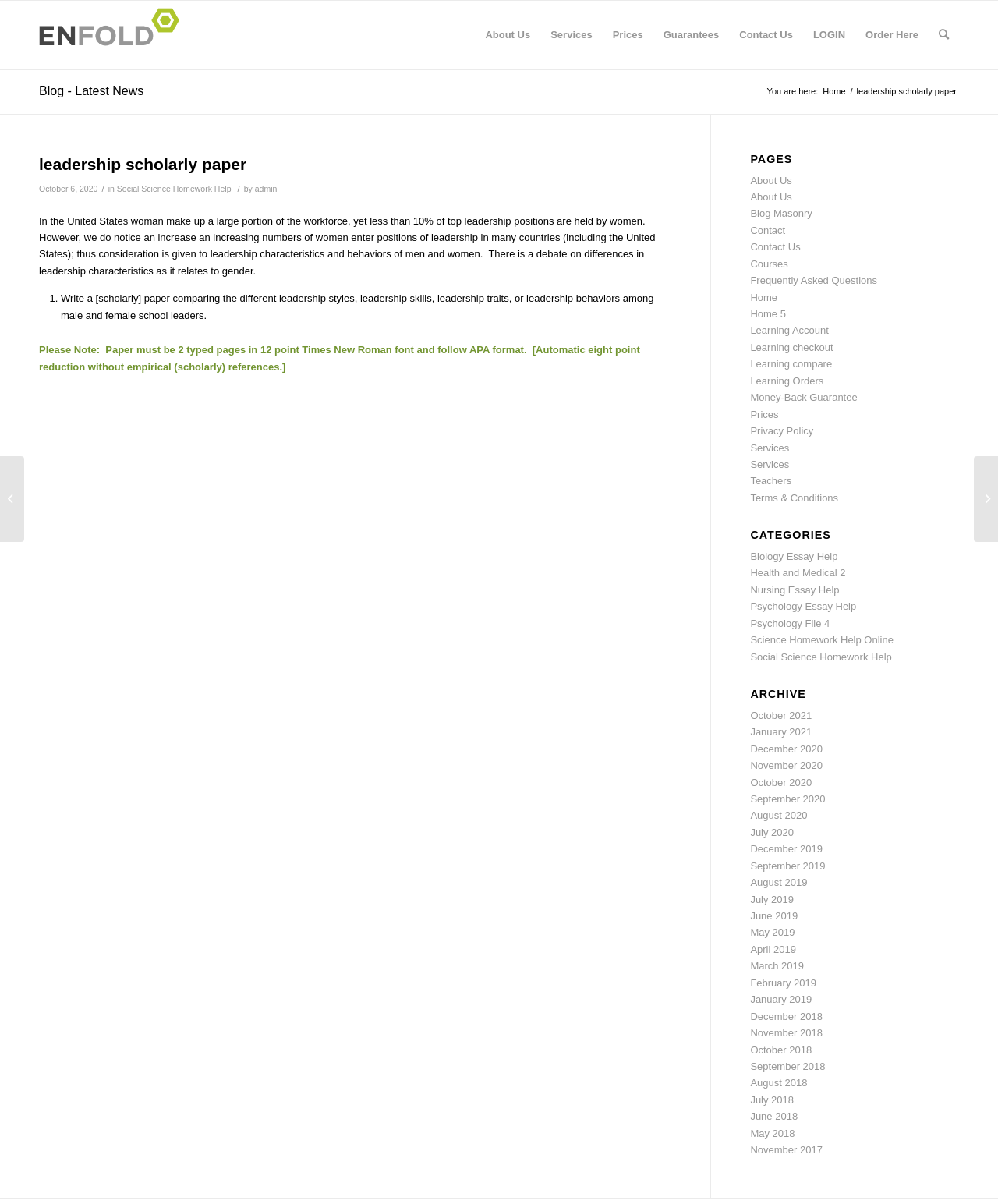Determine the main headline from the webpage and extract its text.

leadership scholarly paper